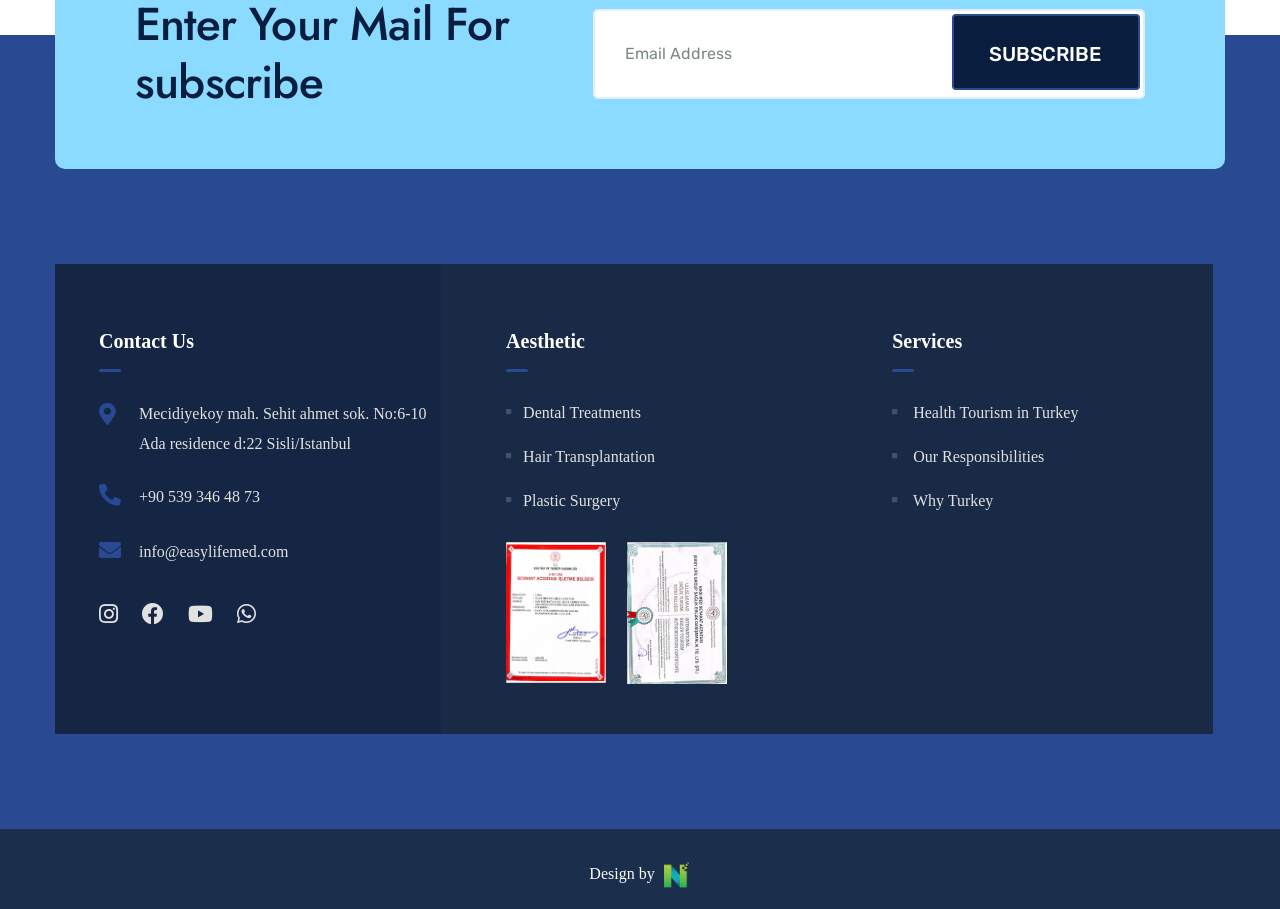Locate the bounding box coordinates of the area where you should click to accomplish the instruction: "View Aesthetic services".

[0.395, 0.435, 0.501, 0.473]